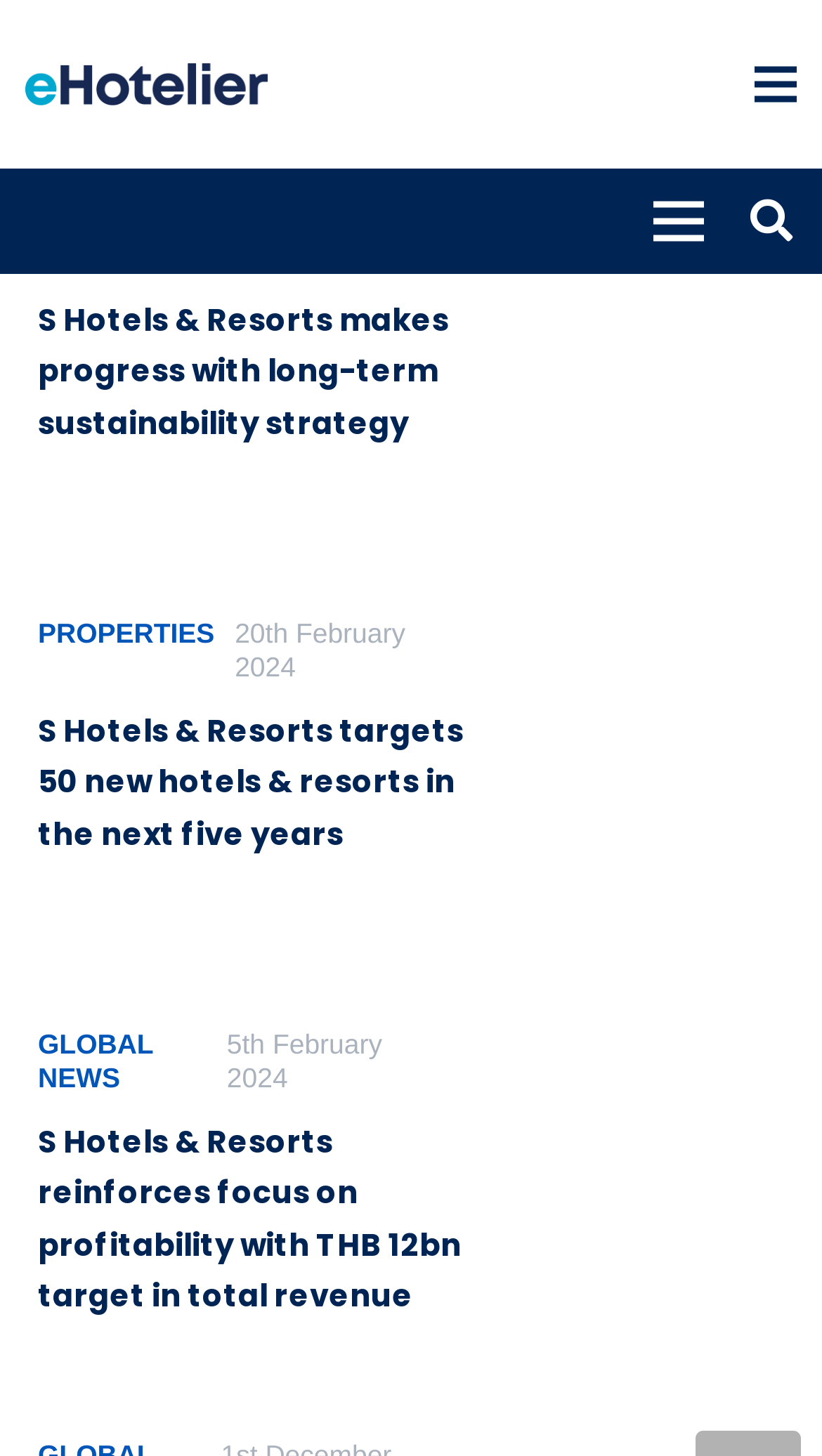Respond to the following question using a concise word or phrase: 
How many links are in the first article?

2